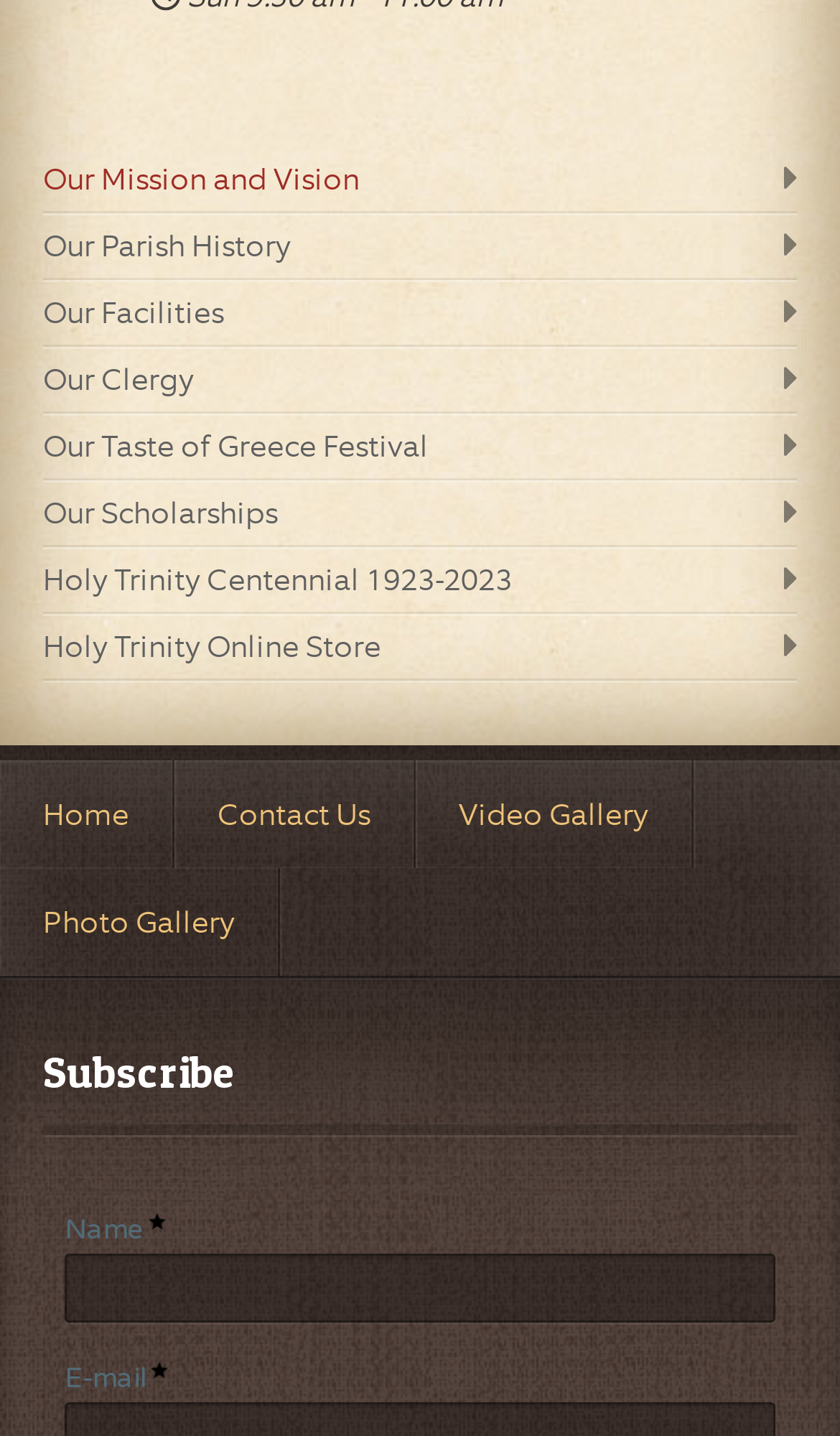Answer the question using only a single word or phrase: 
What is the heading above the subscription section?

Subscribe